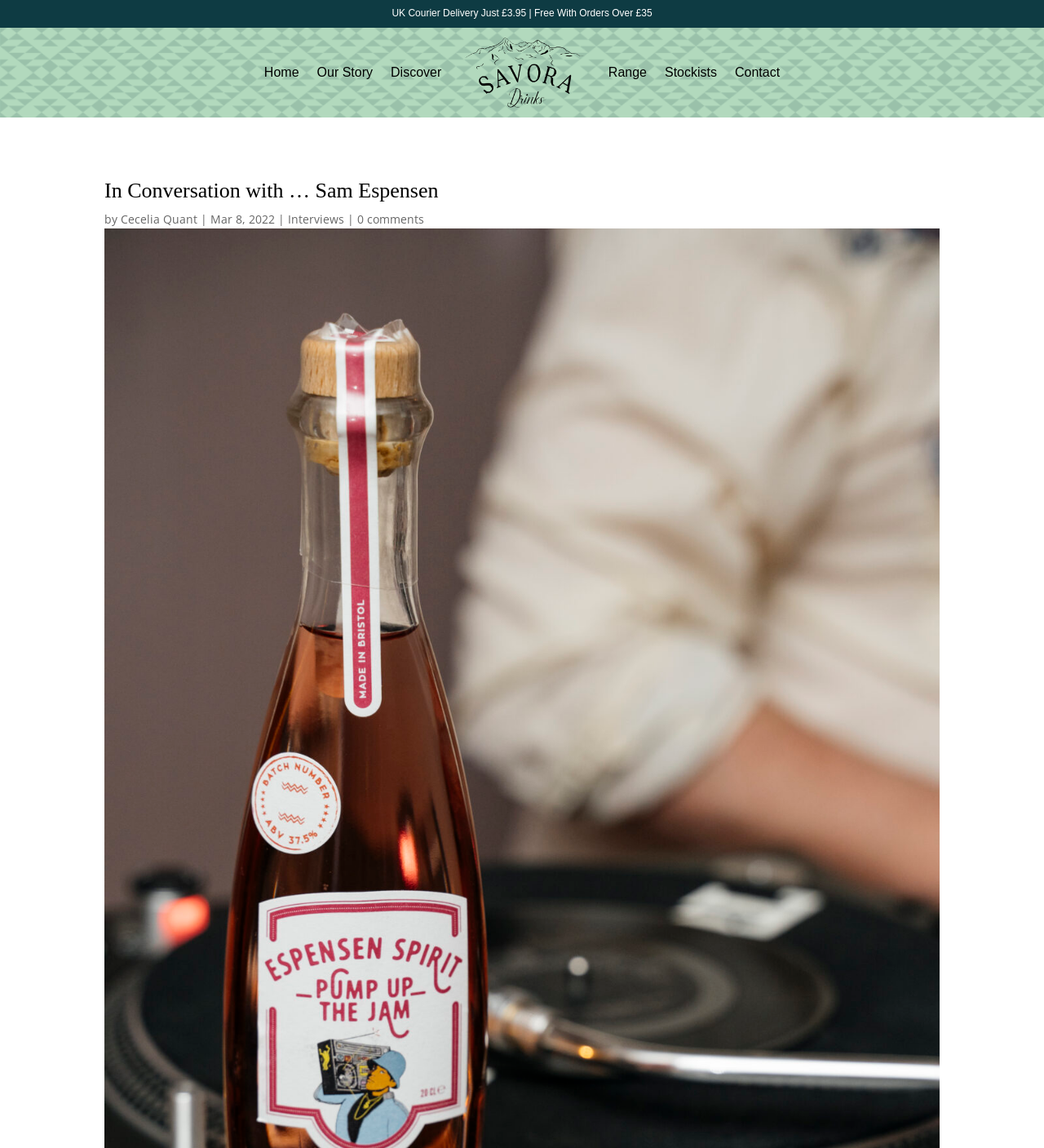Locate the bounding box of the UI element described by: "Cecelia Quant" in the given webpage screenshot.

[0.116, 0.184, 0.189, 0.197]